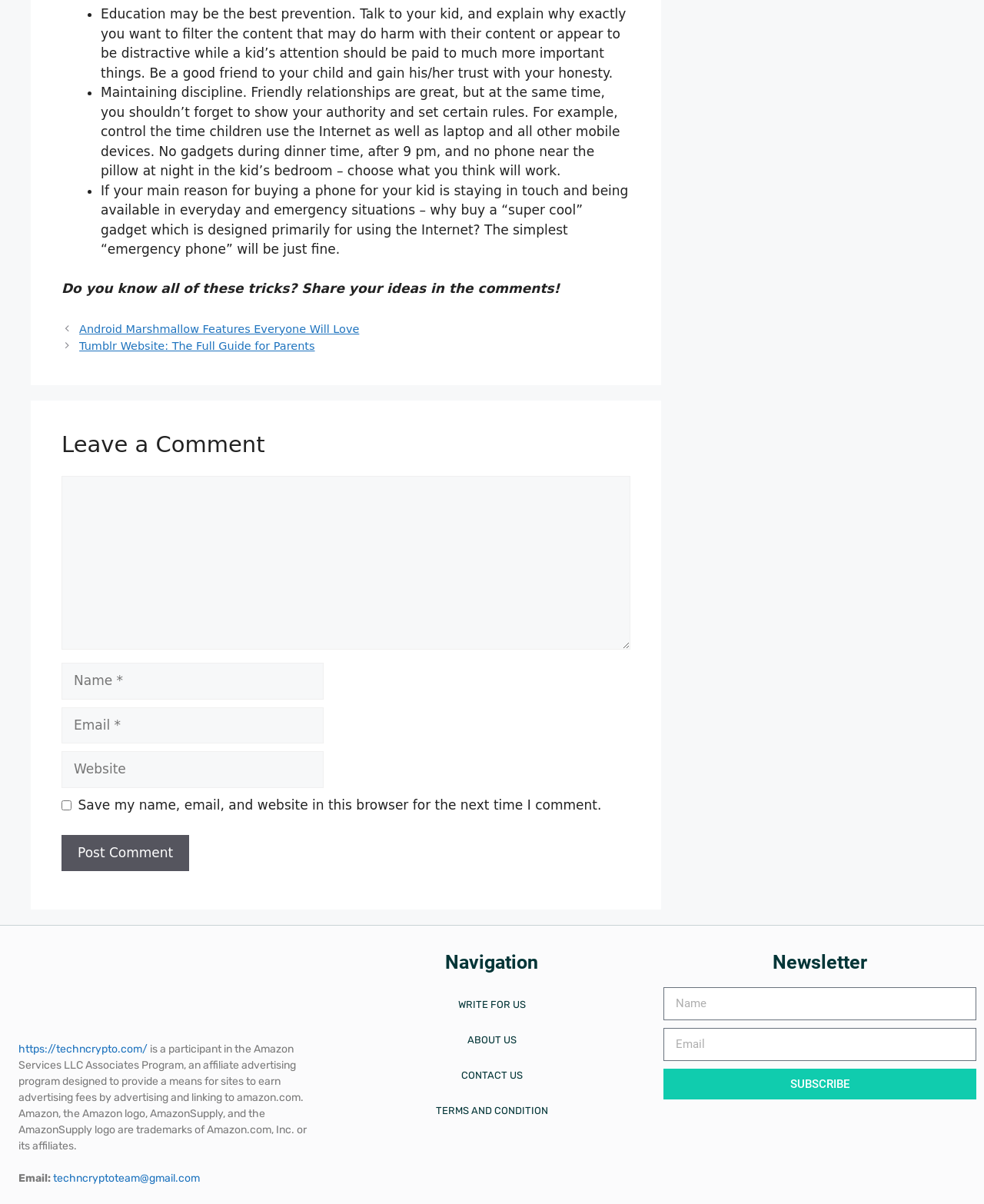Determine the bounding box coordinates of the clickable area required to perform the following instruction: "Subscribe to the newsletter". The coordinates should be represented as four float numbers between 0 and 1: [left, top, right, bottom].

[0.674, 0.888, 0.992, 0.913]